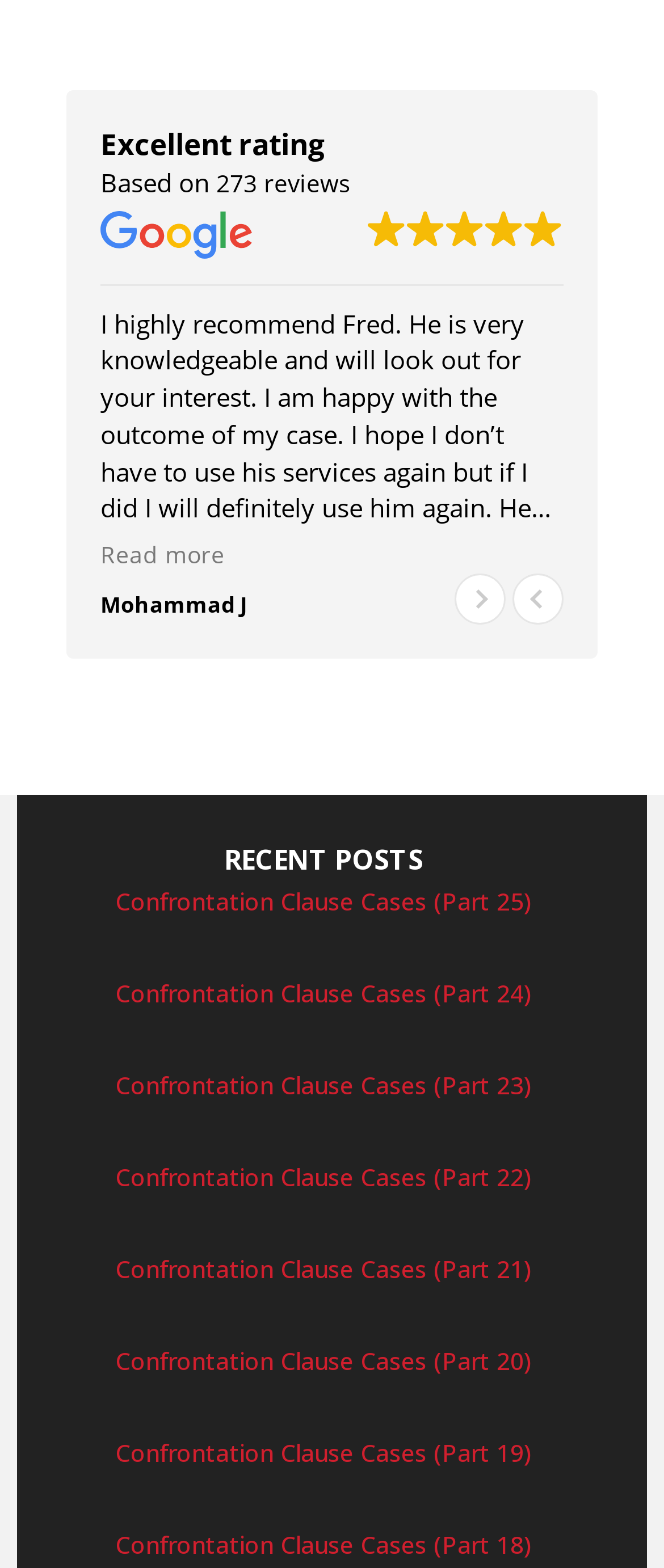Find the bounding box coordinates of the element to click in order to complete this instruction: "Go to the previous review". The bounding box coordinates must be four float numbers between 0 and 1, denoted as [left, top, right, bottom].

[0.772, 0.366, 0.849, 0.399]